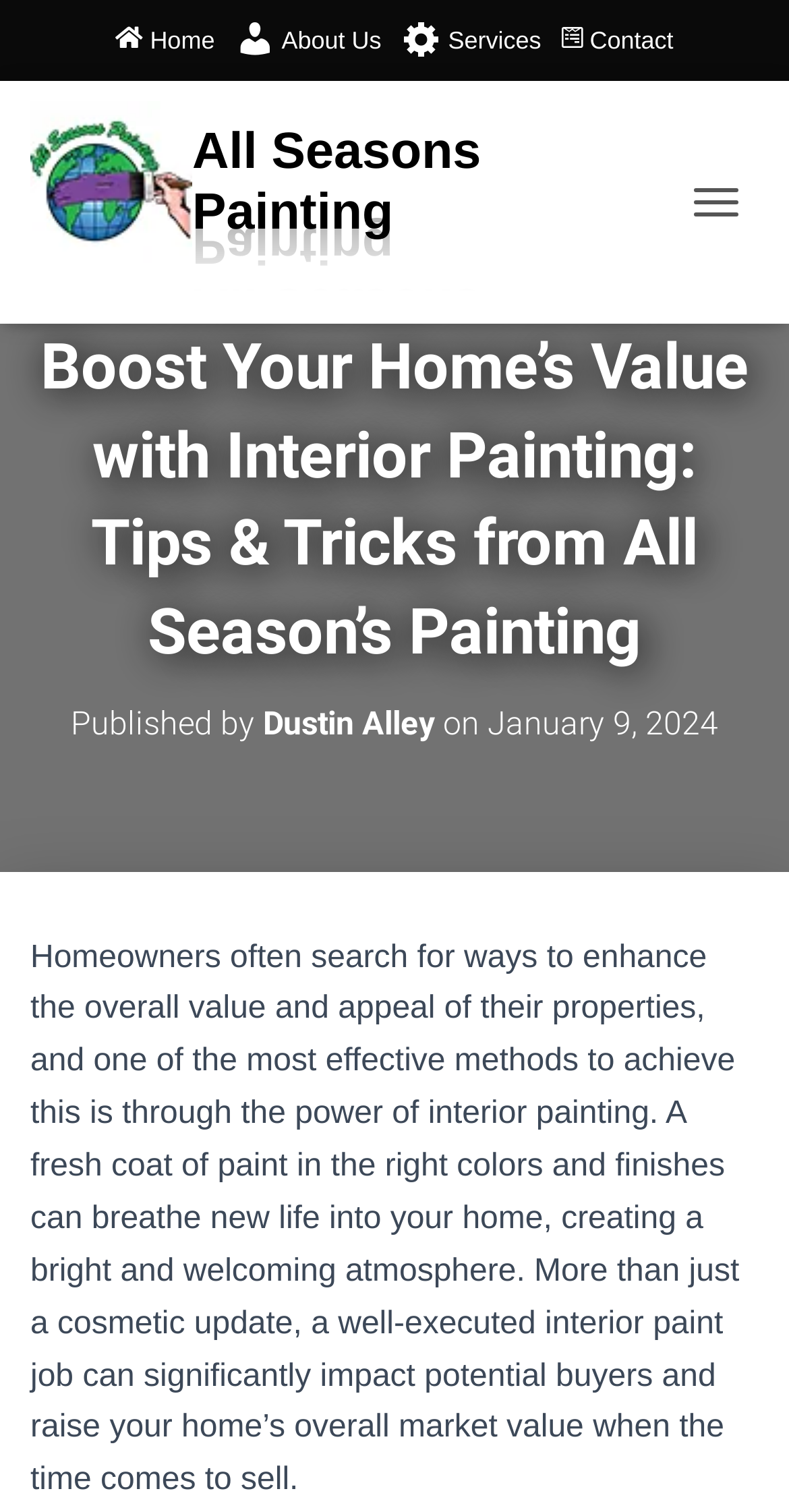Respond with a single word or phrase for the following question: 
What is the name of the company?

All Season's Painting